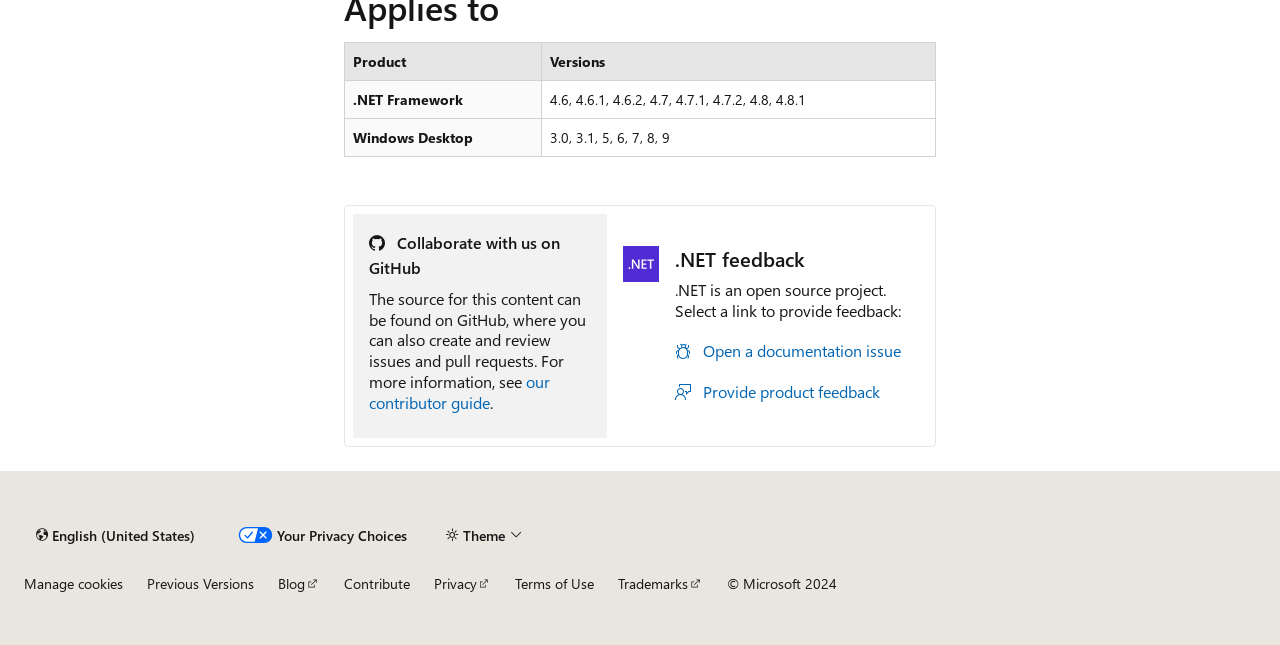Give a concise answer of one word or phrase to the question: 
What is the product in the first row of Table 1?

.NET Framework